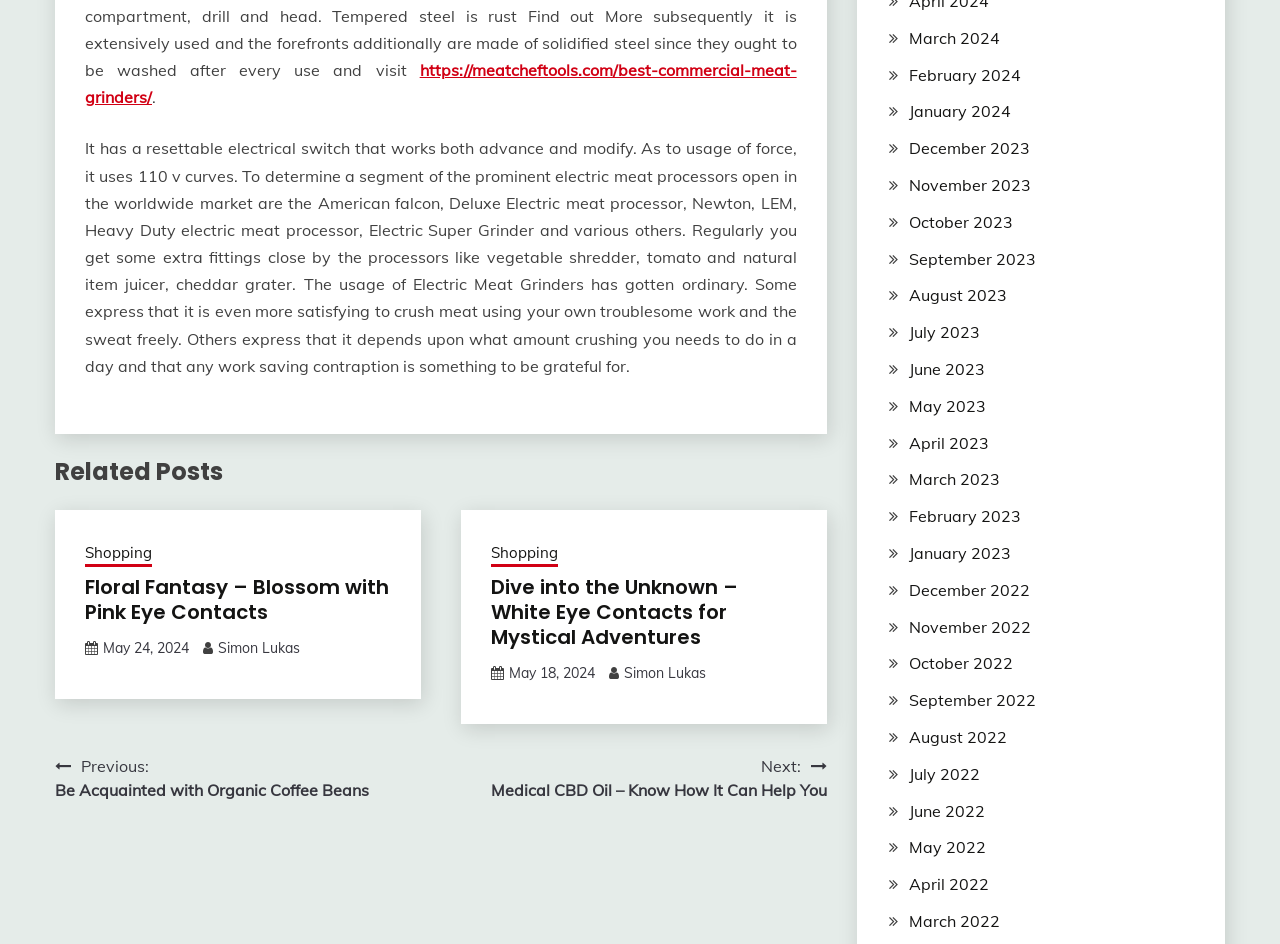Please identify the bounding box coordinates of the element that needs to be clicked to perform the following instruction: "Visit the 'Shopping' page".

[0.066, 0.574, 0.119, 0.601]